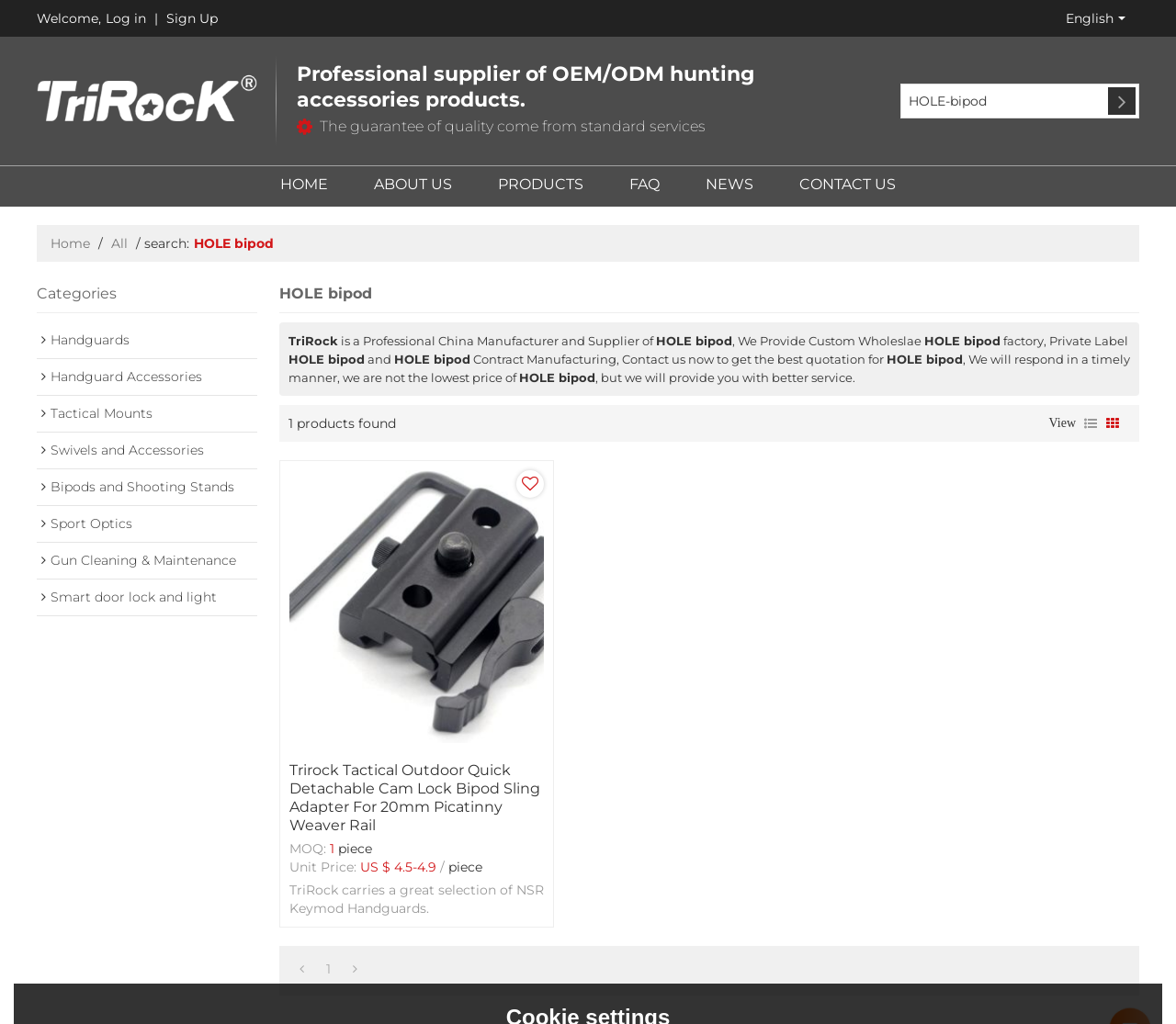Could you please study the image and provide a detailed answer to the question:
What is the language of the webpage?

The language of the webpage can be determined by the language selection option on the top-right corner of the webpage, which is set to 'English'.